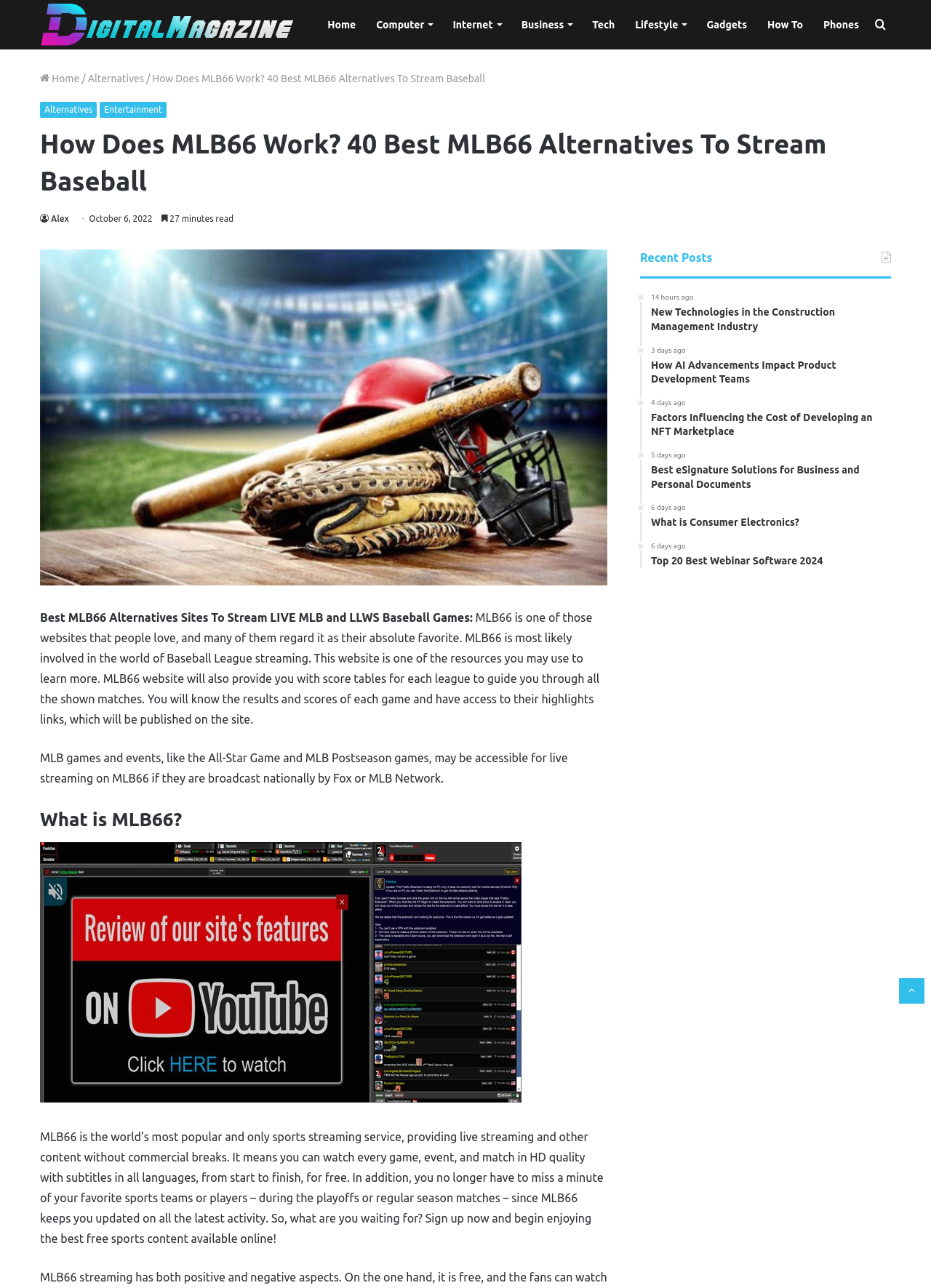Please determine the bounding box coordinates of the clickable area required to carry out the following instruction: "Search for something". The coordinates must be four float numbers between 0 and 1, represented as [left, top, right, bottom].

[0.934, 0.0, 0.957, 0.038]